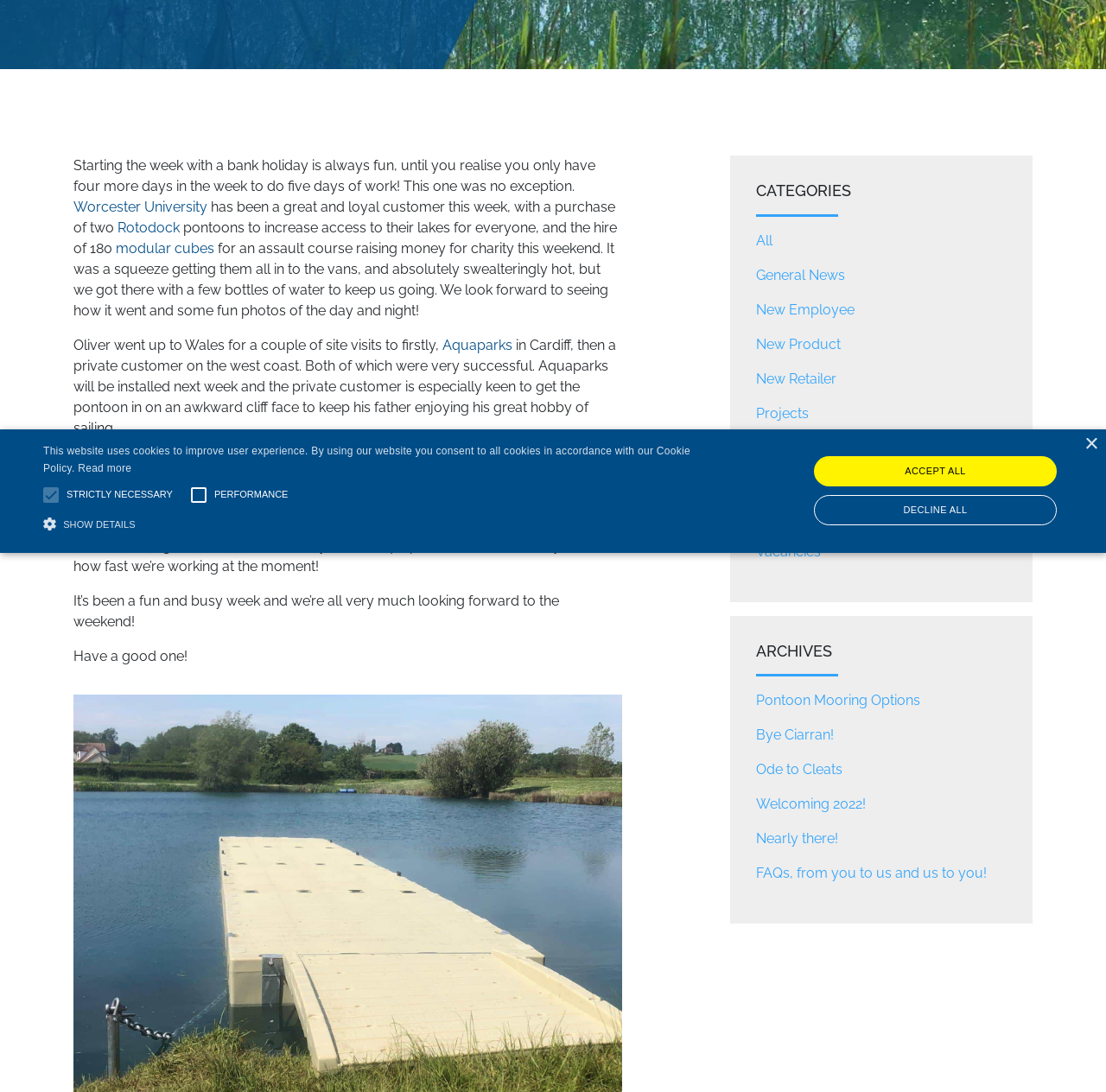Please find the bounding box coordinates (top-left x, top-left y, bottom-right x, bottom-right y) in the screenshot for the UI element described as follows: Shows

[0.684, 0.402, 0.723, 0.417]